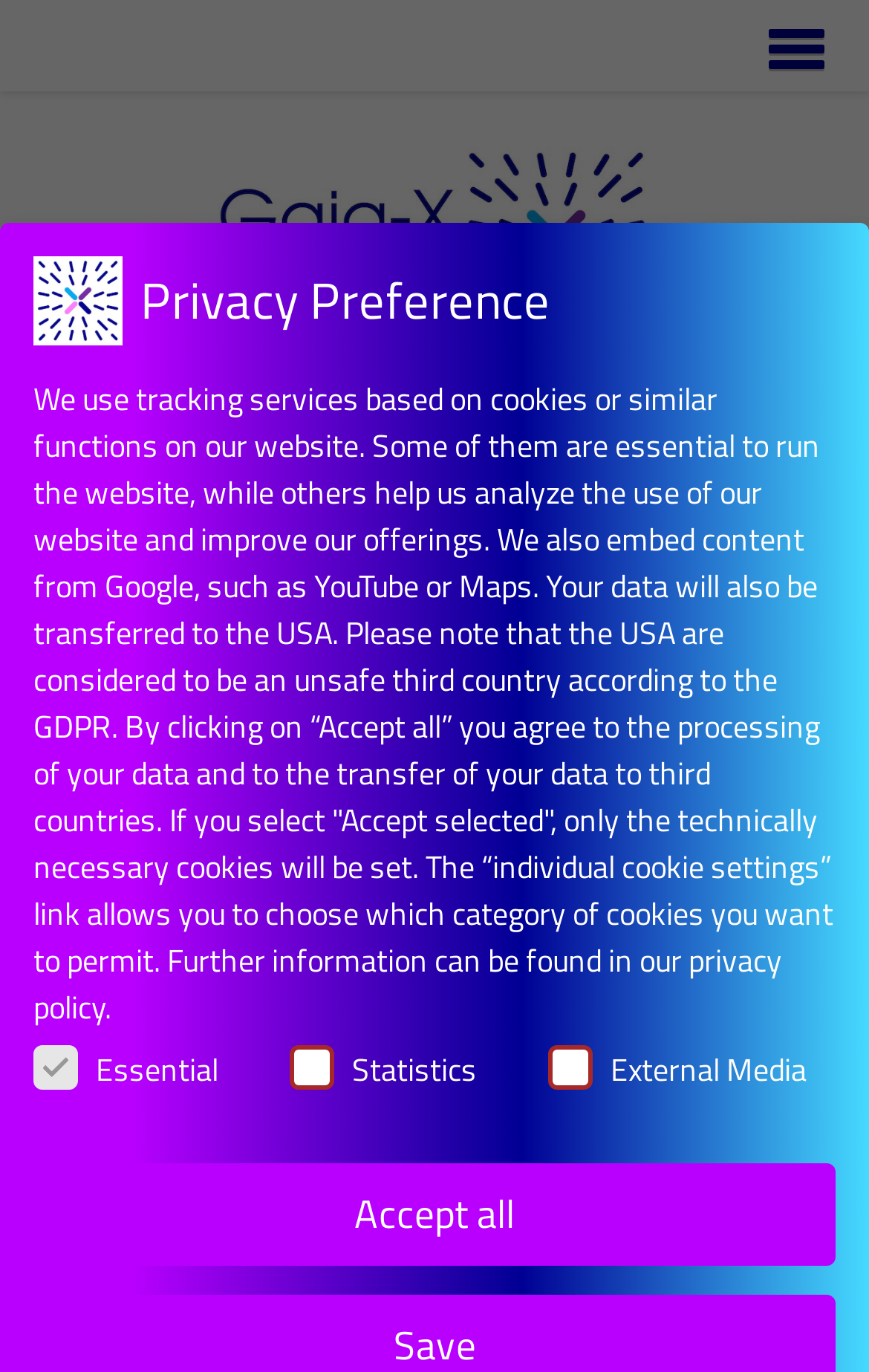Locate the bounding box coordinates of the clickable element to fulfill the following instruction: "View News". Provide the coordinates as four float numbers between 0 and 1 in the format [left, top, right, bottom].

[0.196, 0.308, 0.294, 0.347]